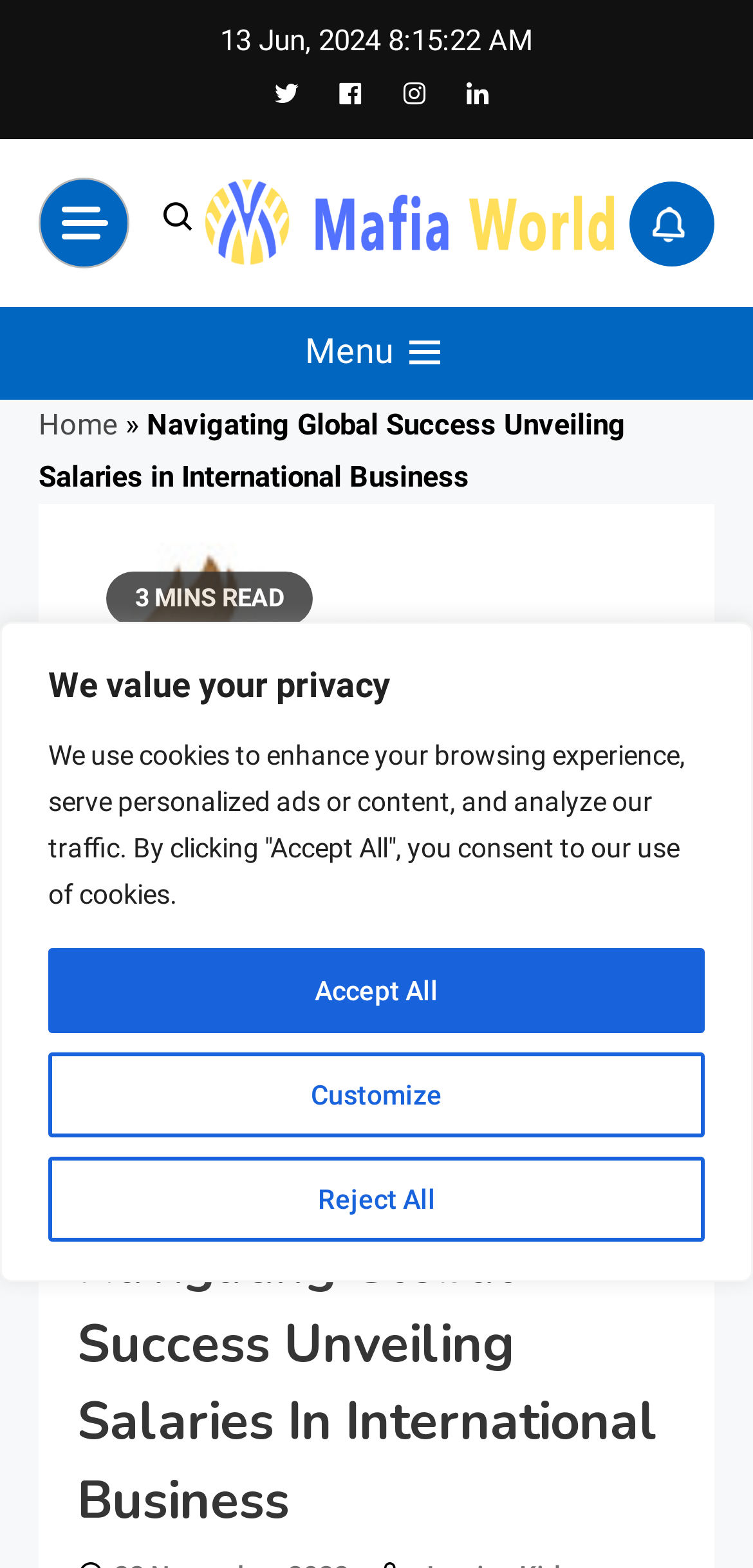How long does it take to read the article?
Please provide a single word or phrase as your answer based on the image.

3 MINS